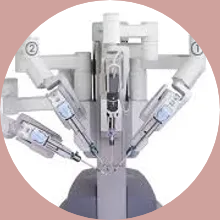What is the purpose of the robotic arms?
Provide a fully detailed and comprehensive answer to the question.

The caption explains that the robotic arms are equipped with various instruments designed for minimally invasive procedures, which suggests that the arms are used to perform surgeries with minimal incisions and trauma to the patient.